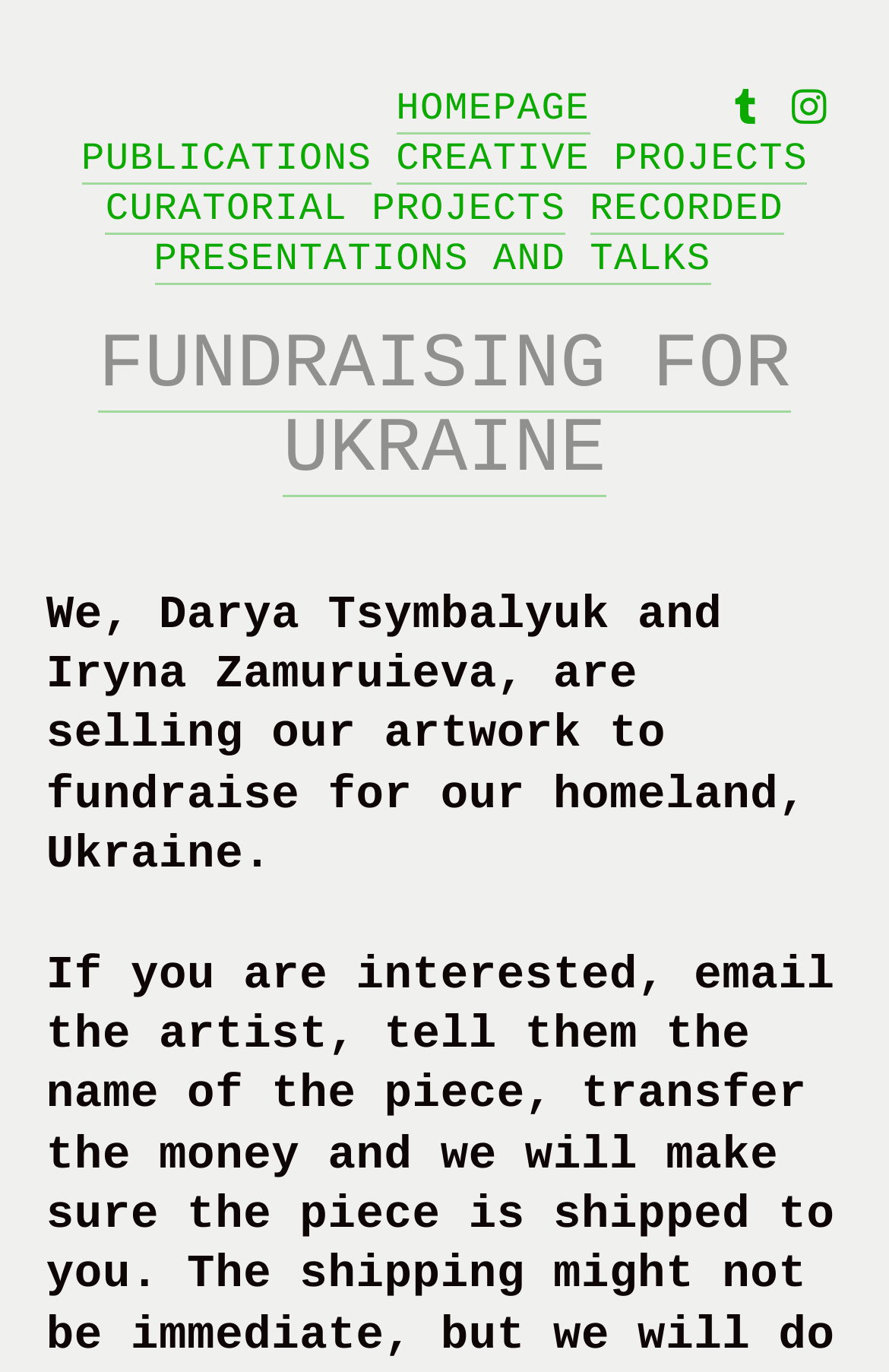Can you provide the bounding box coordinates for the element that should be clicked to implement the instruction: "view creative projects"?

[0.446, 0.101, 0.909, 0.134]